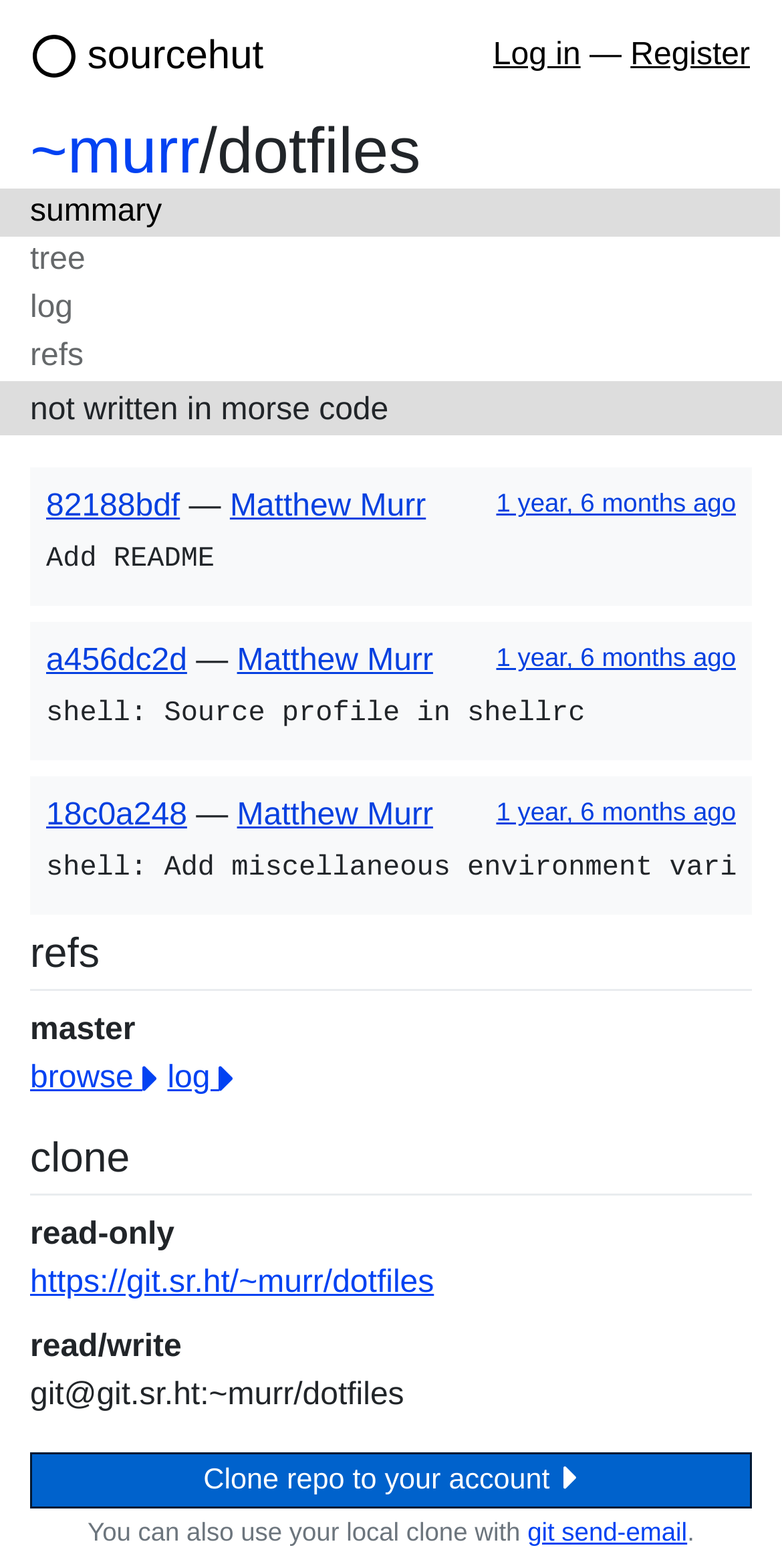Determine the bounding box coordinates of the region to click in order to accomplish the following instruction: "View dotfiles". Provide the coordinates as four float numbers between 0 and 1, specifically [left, top, right, bottom].

[0.038, 0.072, 0.962, 0.121]